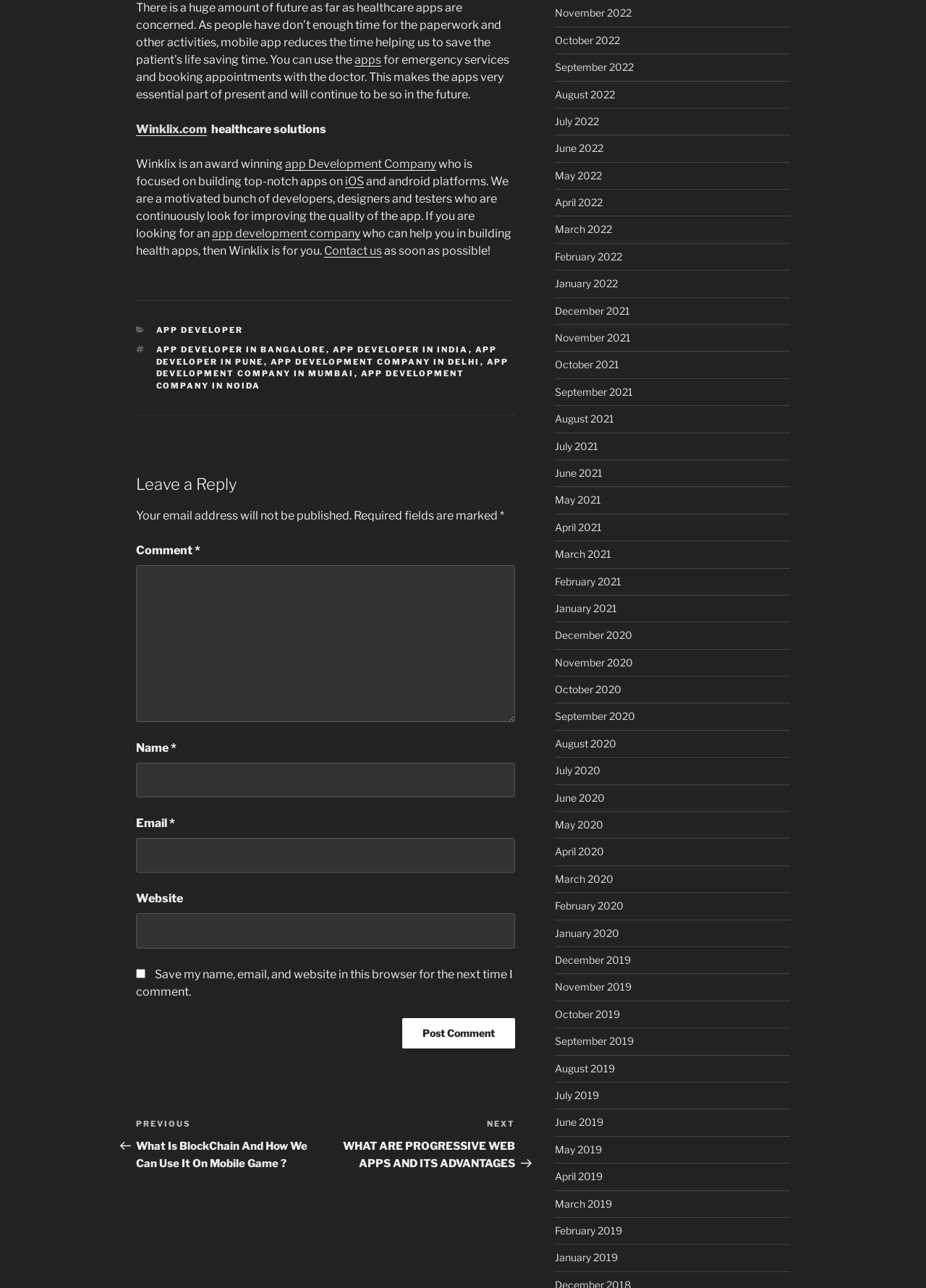Select the bounding box coordinates of the element I need to click to carry out the following instruction: "Click on the 'Post Comment' button".

[0.435, 0.79, 0.556, 0.814]